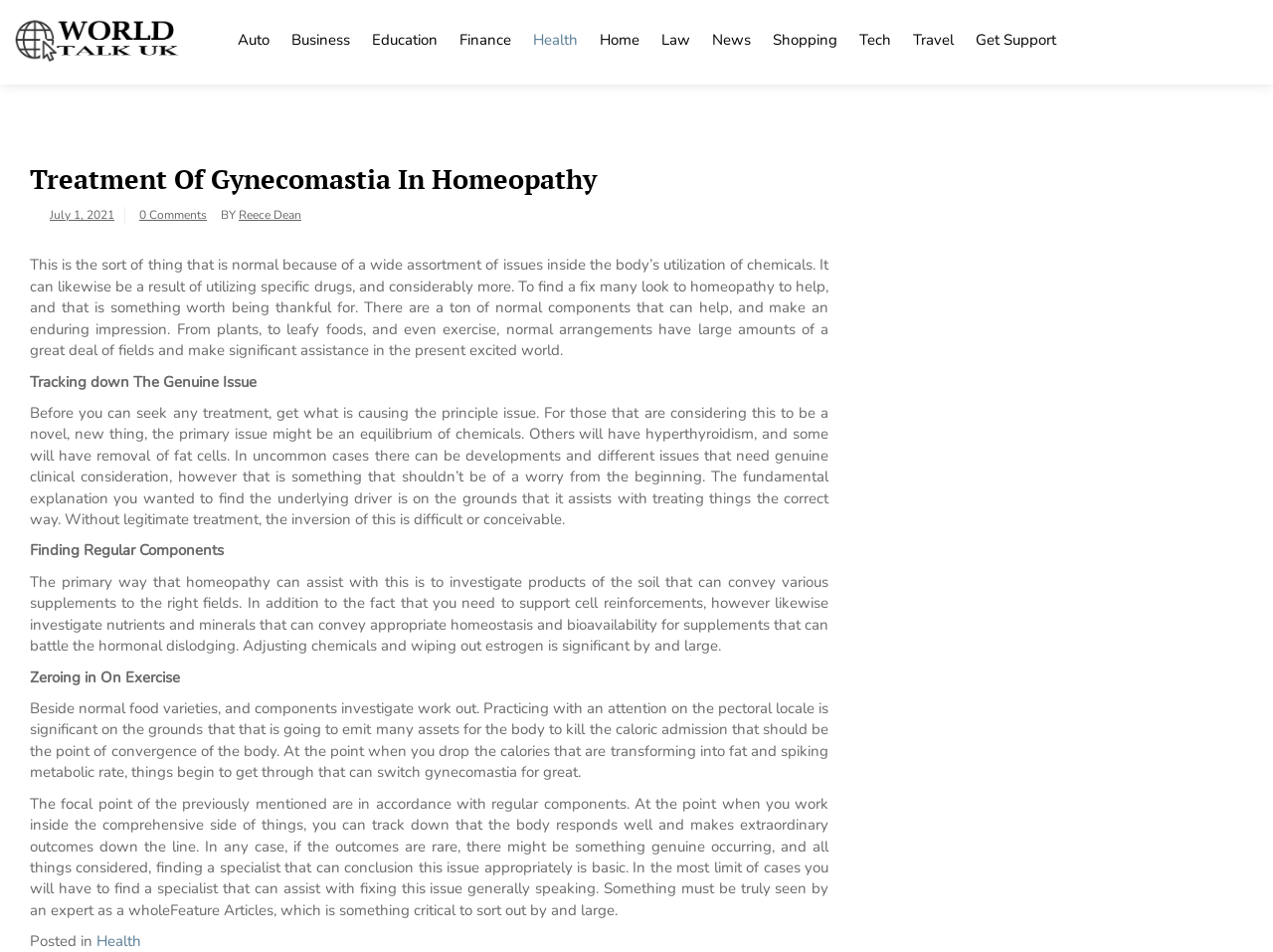Can you find the bounding box coordinates for the element that needs to be clicked to execute this instruction: "Click on the 'Get Support' link"? The coordinates should be given as four float numbers between 0 and 1, i.e., [left, top, right, bottom].

[0.758, 0.01, 0.838, 0.068]